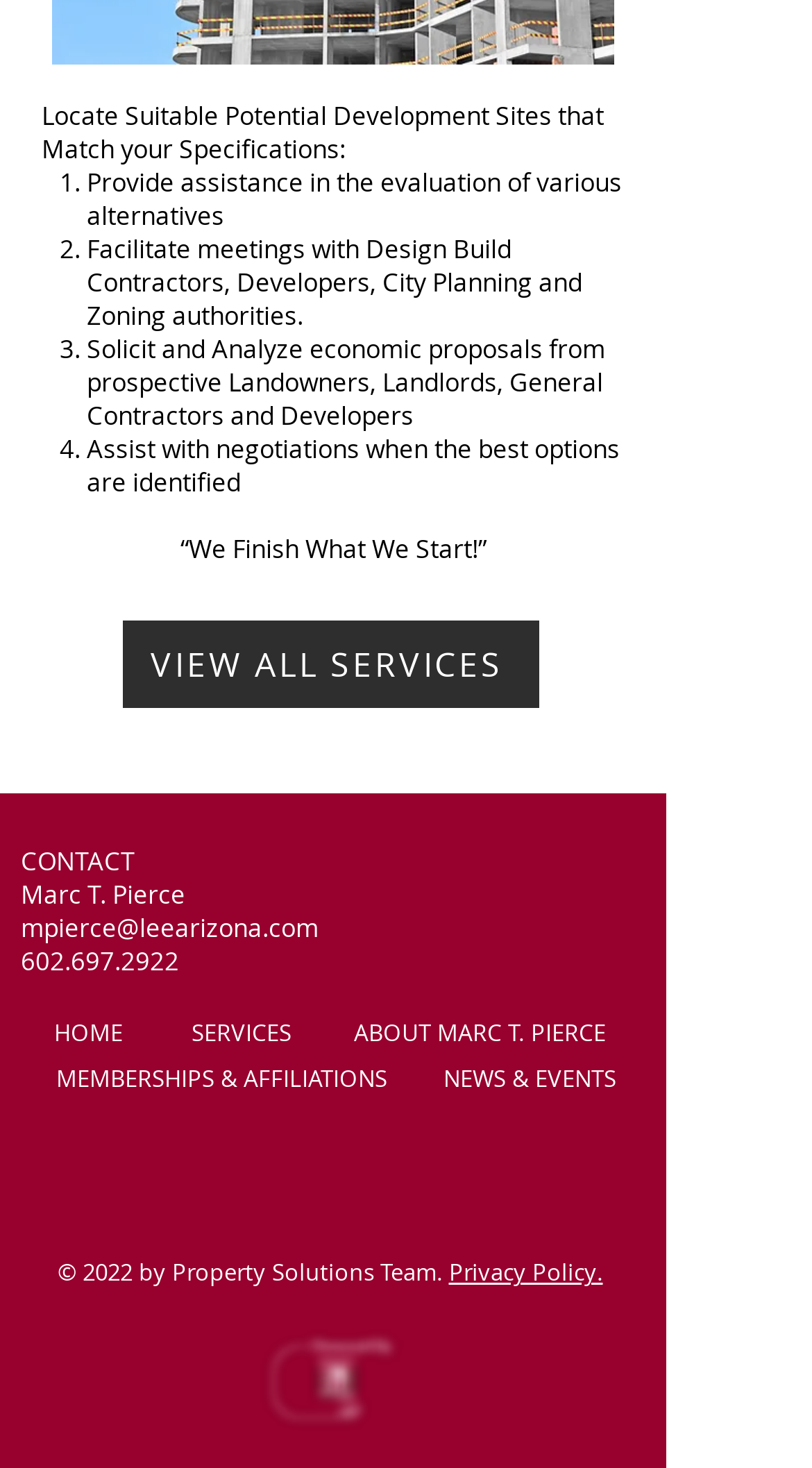What is the contact email address?
Based on the image, respond with a single word or phrase.

mpierce@leearizona.com